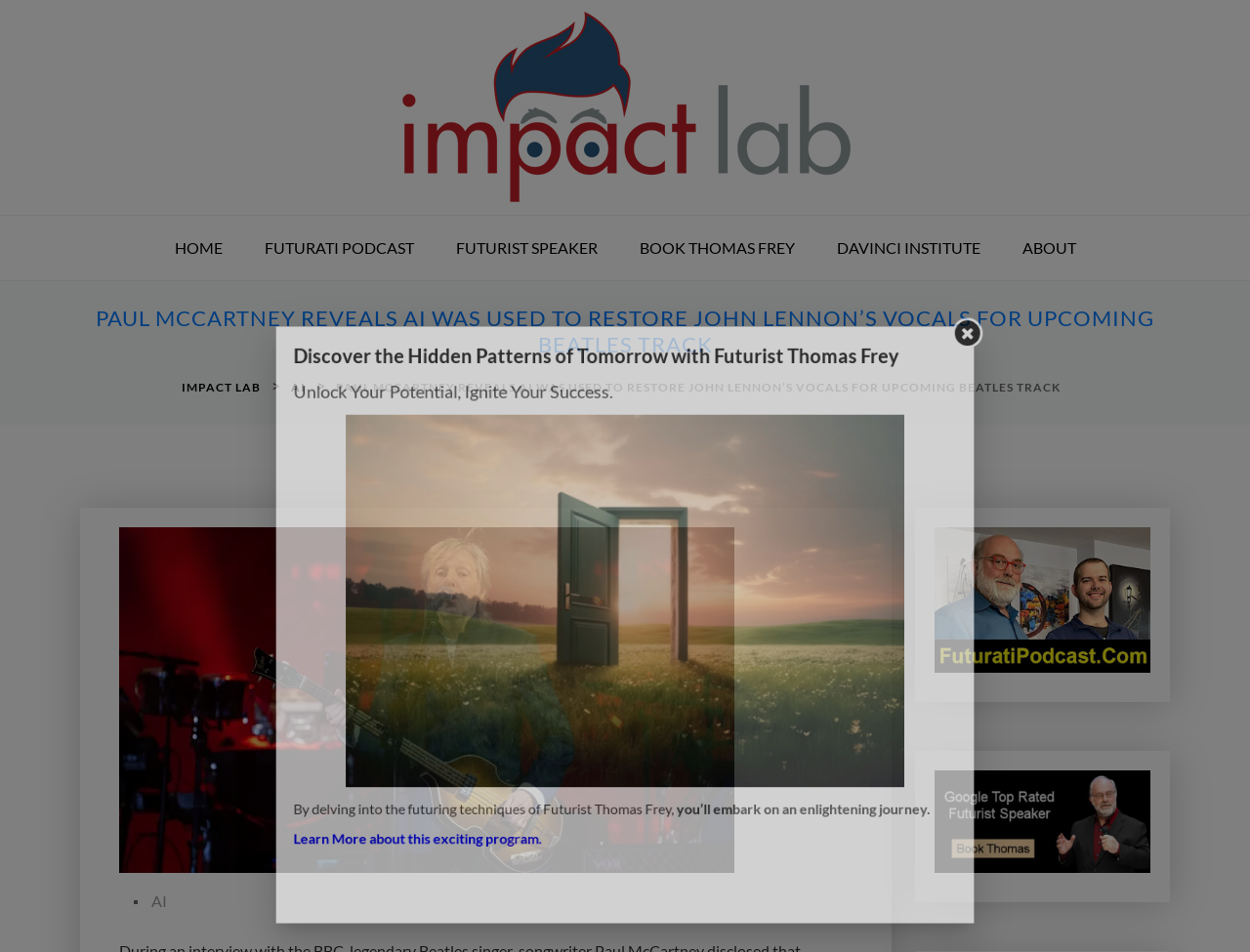What is the text below the main heading?
Based on the image content, provide your answer in one word or a short phrase.

Discover the Hidden Patterns of Tomorrow with Futurist Thomas Frey